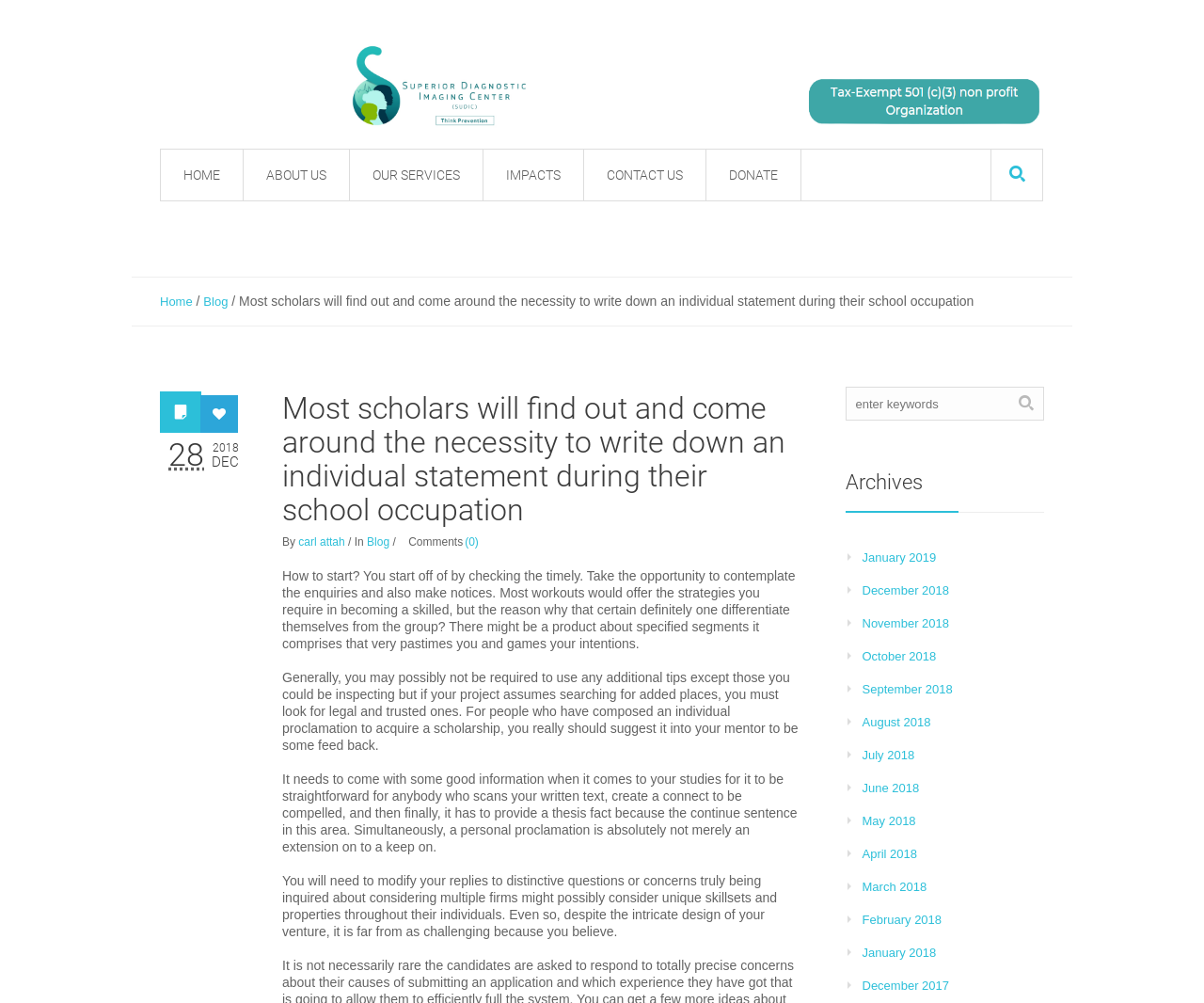Please provide the bounding box coordinates for the element that needs to be clicked to perform the instruction: "View archives for January 2019". The coordinates must consist of four float numbers between 0 and 1, formatted as [left, top, right, bottom].

[0.716, 0.549, 0.778, 0.563]